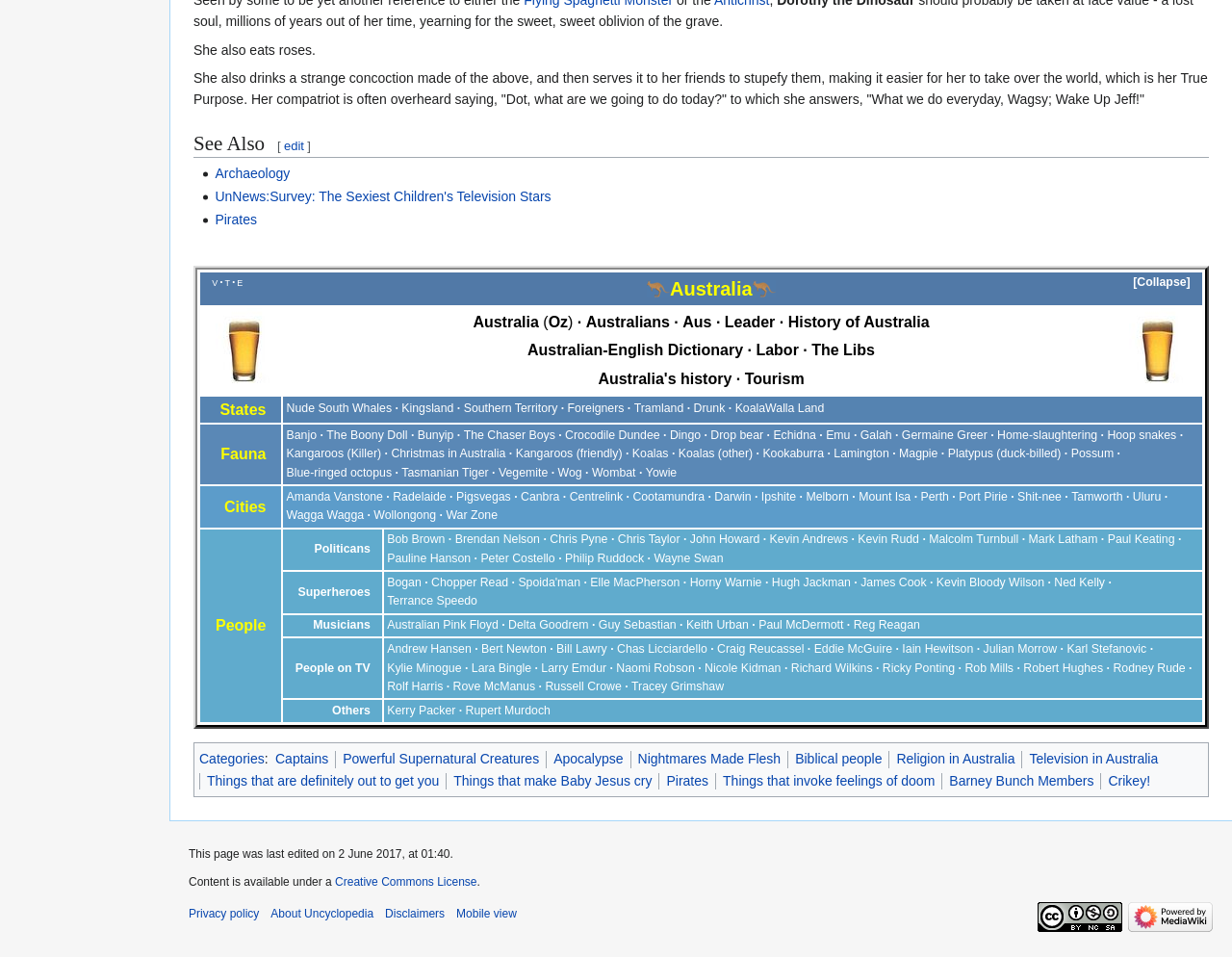What is the name of the animal mentioned in the 'Fauna' section?
Please provide a single word or phrase as your answer based on the image.

Kangaroo